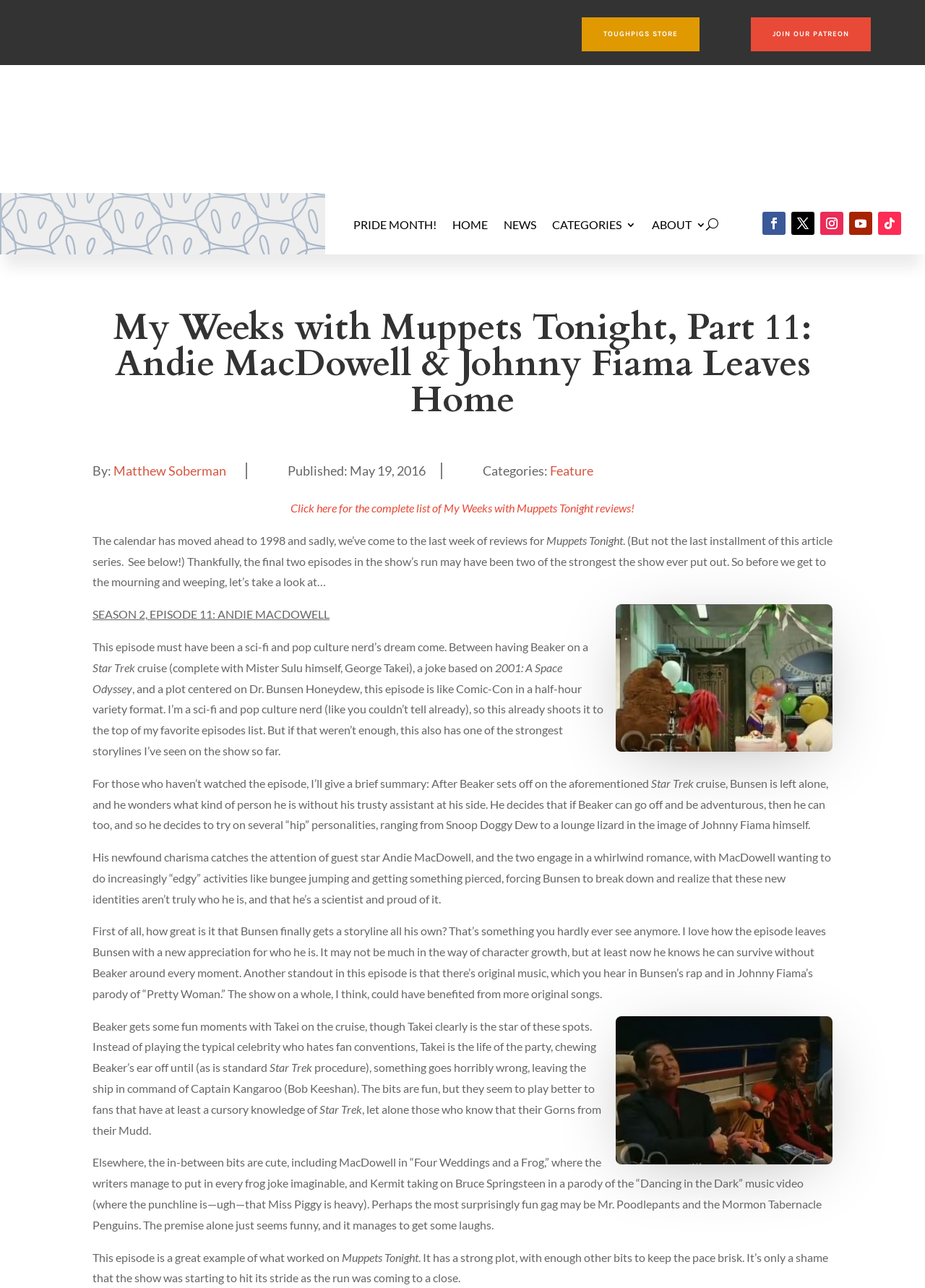Locate the UI element described by ToughPigs Store and provide its bounding box coordinates. Use the format (top-left x, top-left y, bottom-right x, bottom-right y) with all values as floating point numbers between 0 and 1.

[0.629, 0.013, 0.756, 0.04]